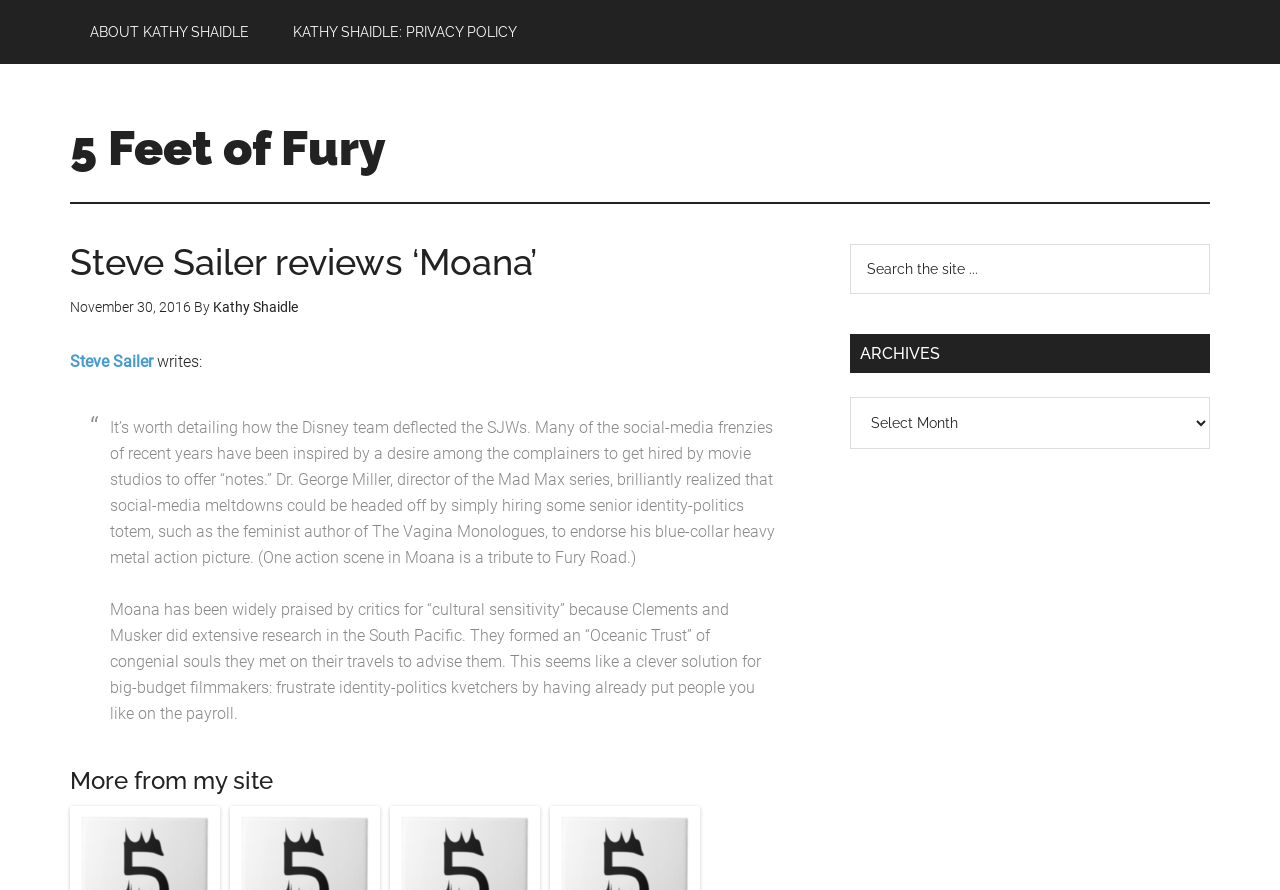For the element described, predict the bounding box coordinates as (top-left x, top-left y, bottom-right x, bottom-right y). All values should be between 0 and 1. Element description: Kathy Shaidle

[0.166, 0.336, 0.233, 0.354]